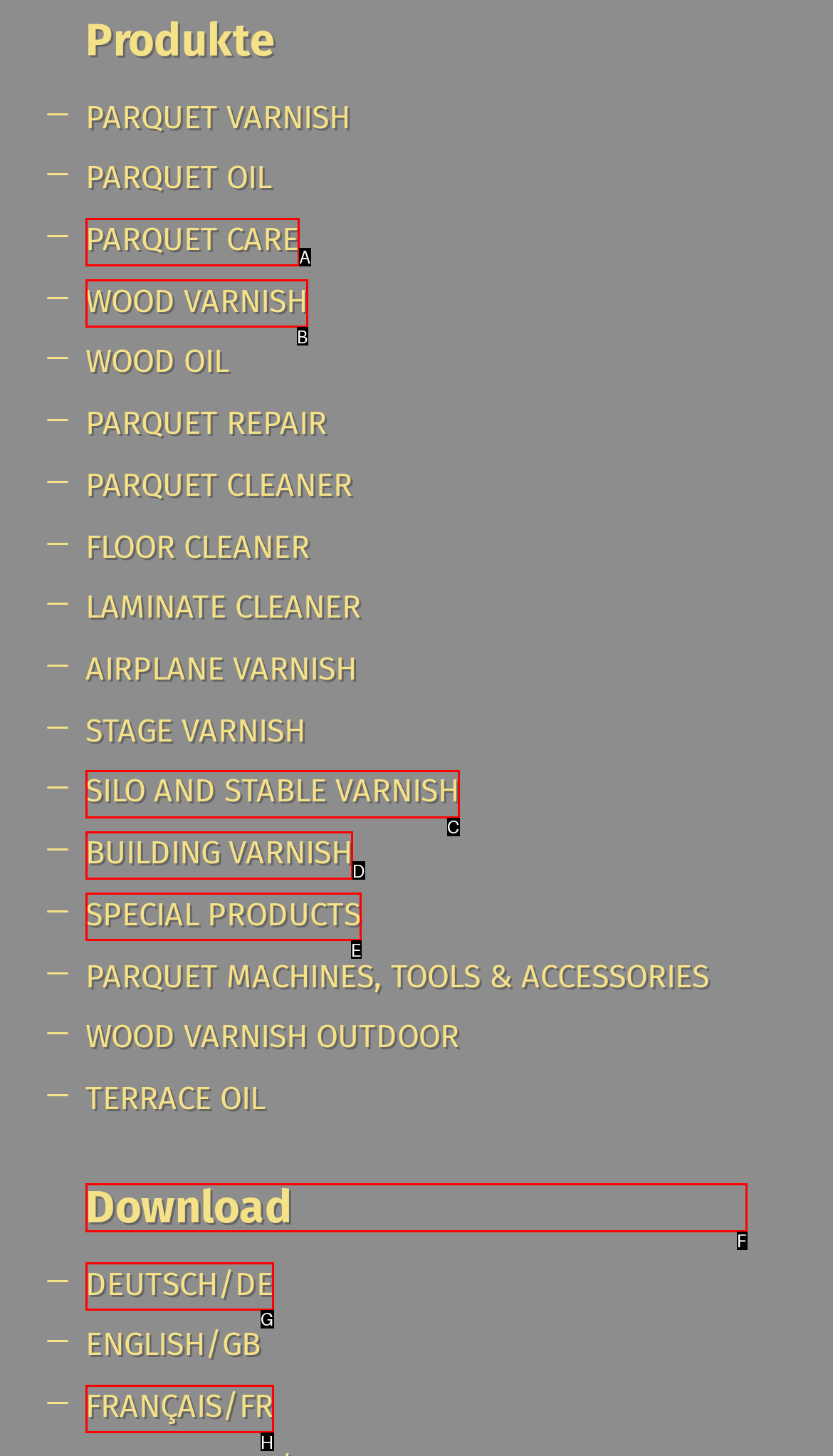Please indicate which HTML element to click in order to fulfill the following task: Select the Download option Respond with the letter of the chosen option.

F